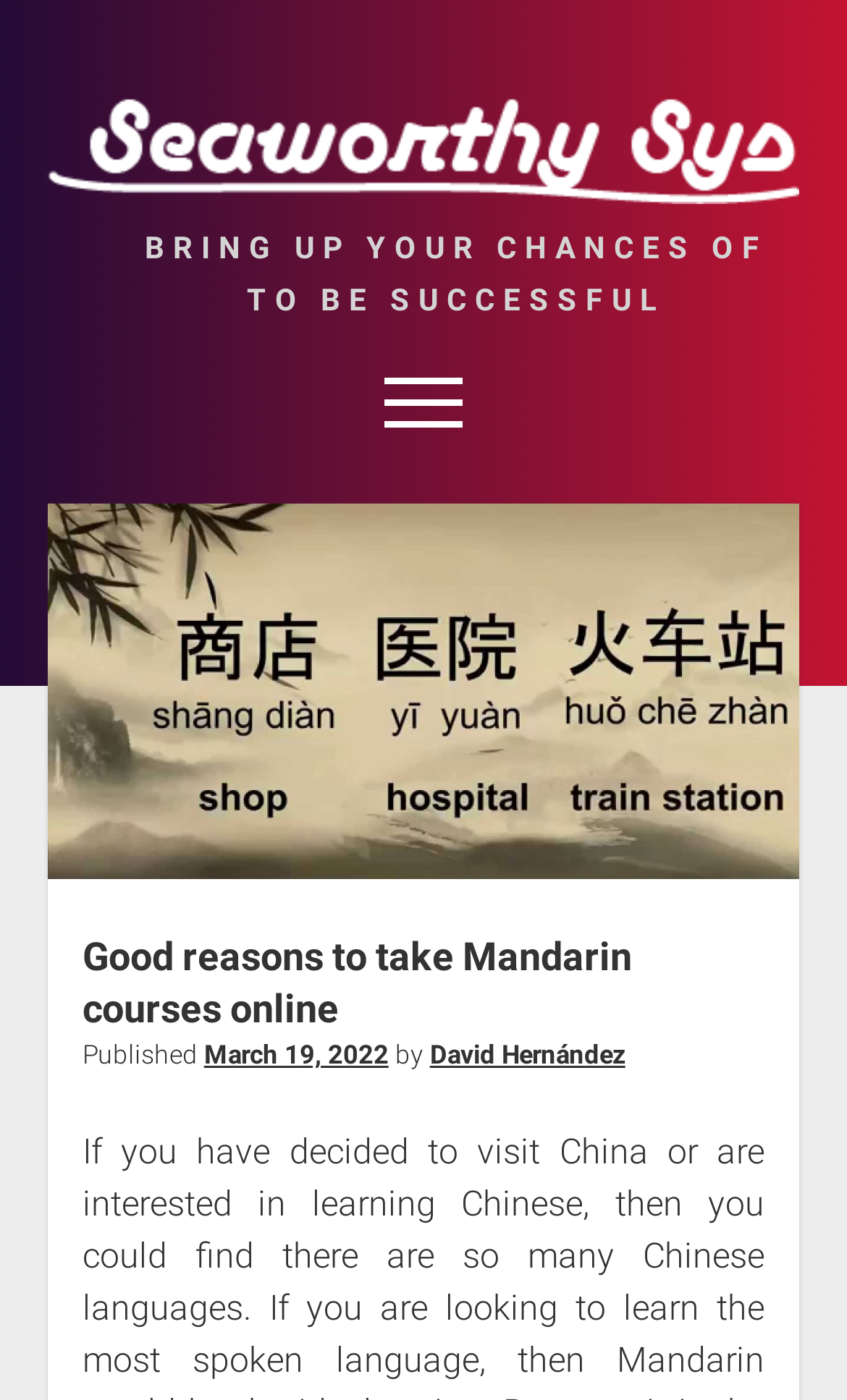Locate the bounding box coordinates of the element that should be clicked to fulfill the instruction: "Visit the Automobile page".

[0.388, 0.397, 0.612, 0.437]